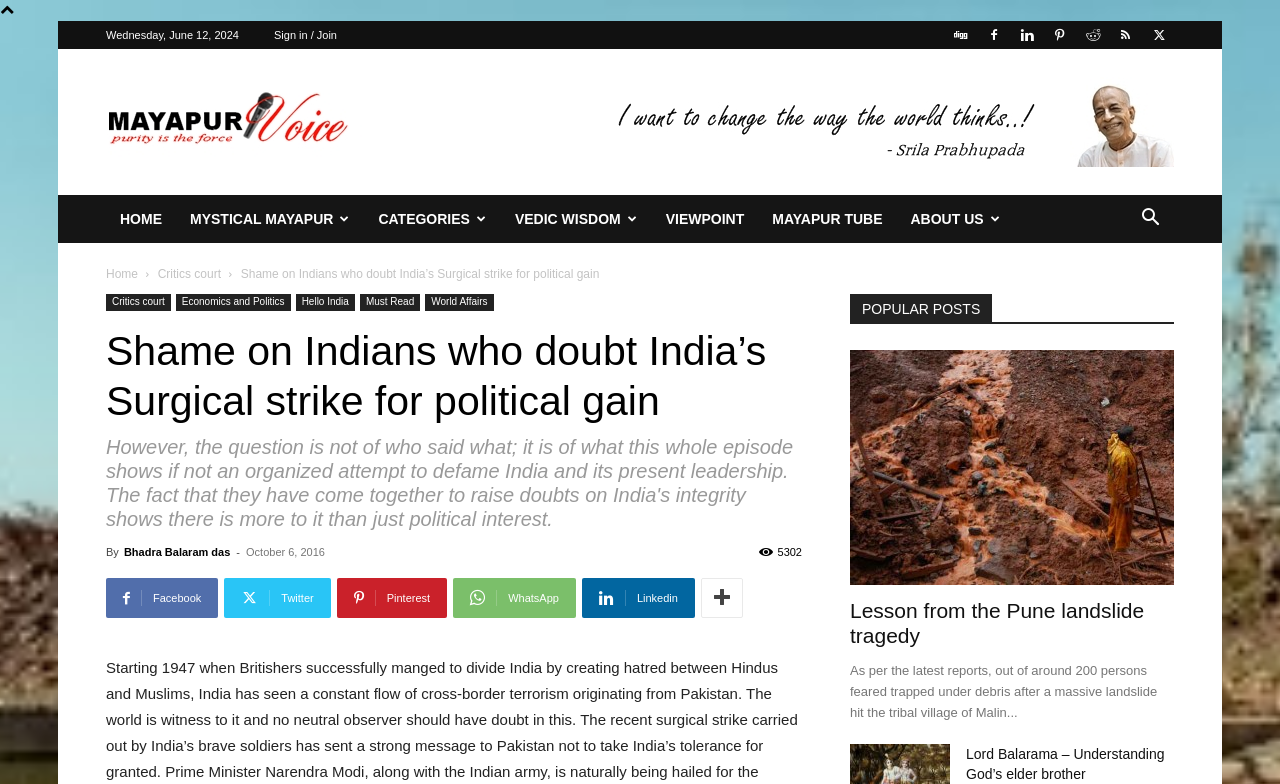Find the bounding box coordinates for the area that should be clicked to accomplish the instruction: "Search for something".

[0.88, 0.27, 0.917, 0.291]